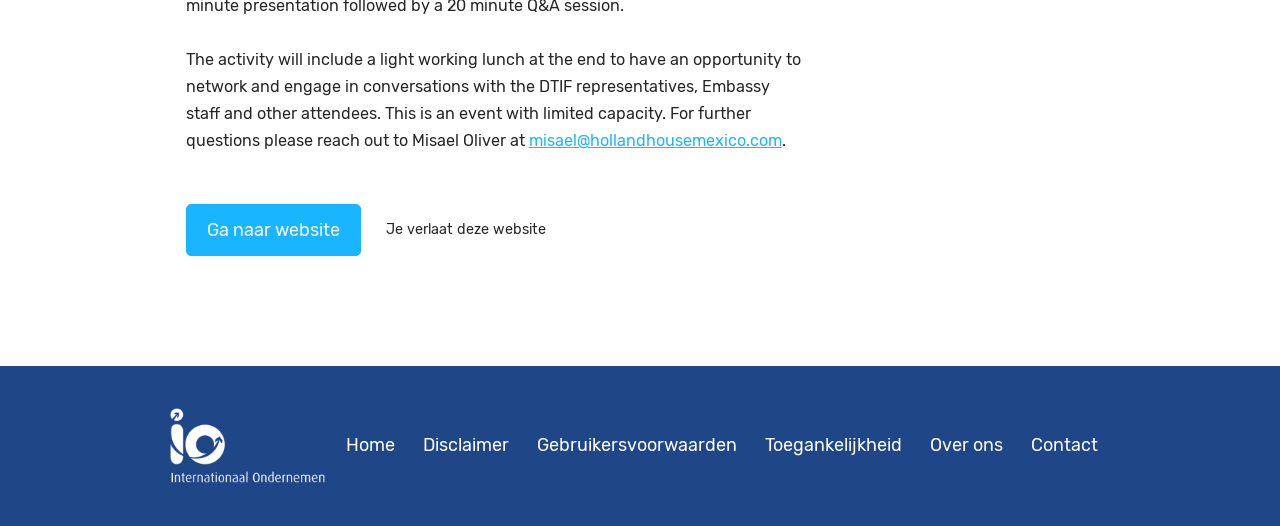Can you pinpoint the bounding box coordinates for the clickable element required for this instruction: "Visit the Holland House Mexico website"? The coordinates should be four float numbers between 0 and 1, i.e., [left, top, right, bottom].

[0.145, 0.388, 0.282, 0.487]